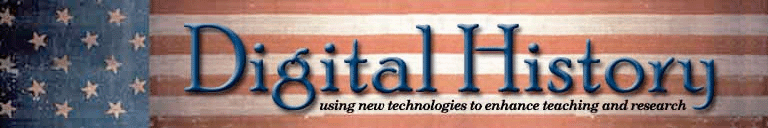Thoroughly describe the content and context of the image.

The image features the title "Digital History," prominently displayed in artistic blue lettering against a backdrop that evokes a sense of American heritage, with a faded American flag providing a textured background. Beneath the title, a subtitle reads, "using new technologies to enhance teaching and research," highlighting the initiative's commitment to incorporating modern methods in the study and presentation of historical content. This visual representation reflects the intersection of history and technology, signifying an innovative approach to education and the dissemination of knowledge.